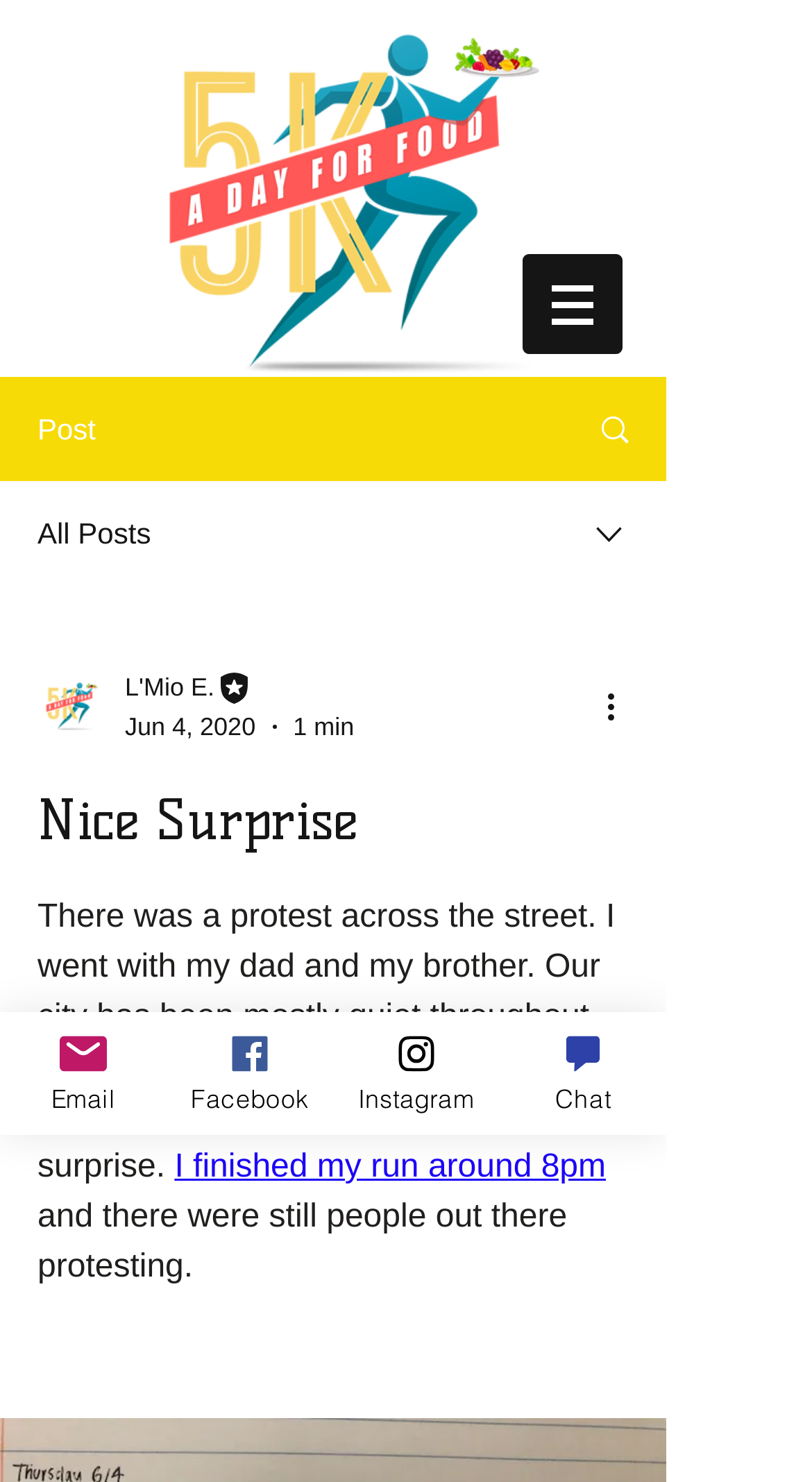Specify the bounding box coordinates of the element's area that should be clicked to execute the given instruction: "Click the site navigation button". The coordinates should be four float numbers between 0 and 1, i.e., [left, top, right, bottom].

[0.641, 0.17, 0.769, 0.24]